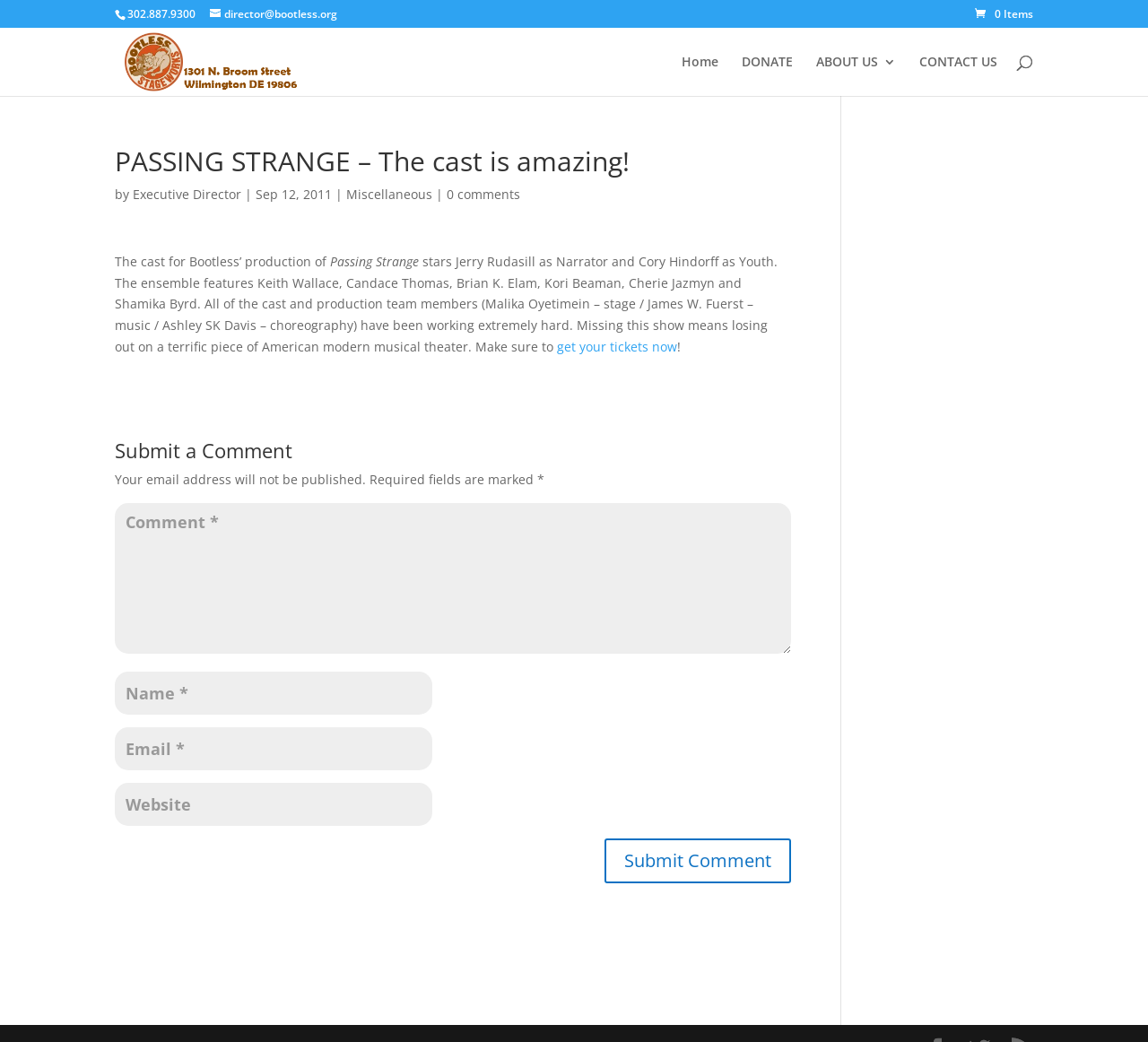What is the phone number of Bootless Stageworks?
Please answer the question with as much detail and depth as you can.

I found the phone number by looking at the top of the webpage, where it is displayed as a static text element.